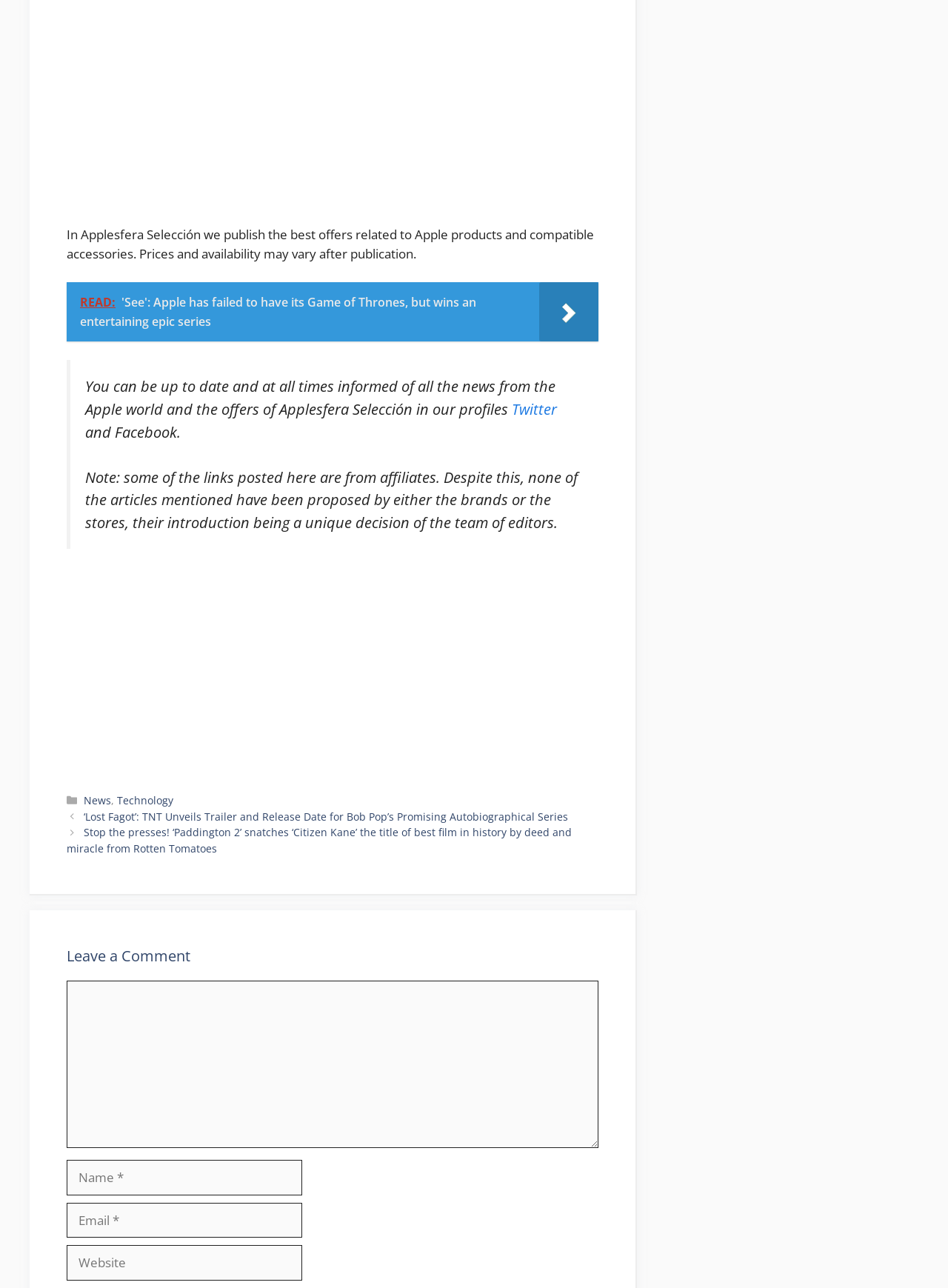Please provide a brief answer to the following inquiry using a single word or phrase:
How can users stay updated on Apple news?

Follow on Twitter and Facebook